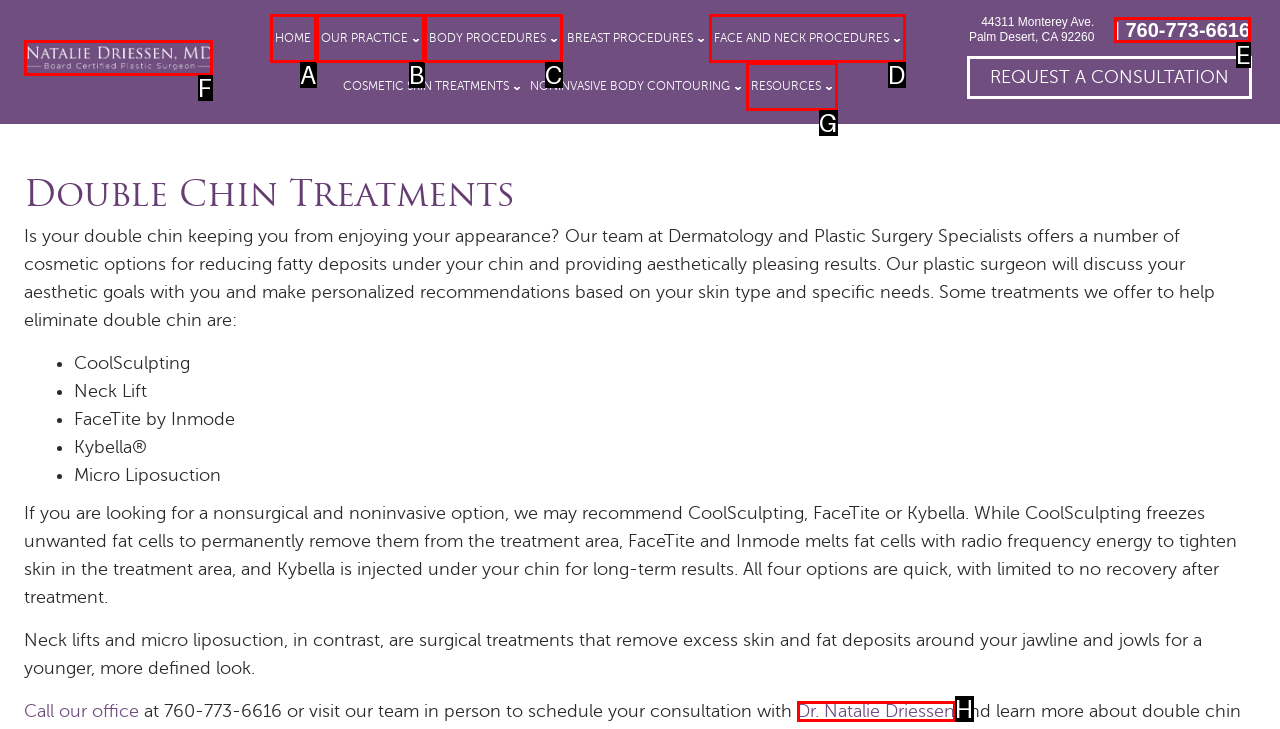Tell me the letter of the UI element I should click to accomplish the task: Click the site logo based on the choices provided in the screenshot.

F